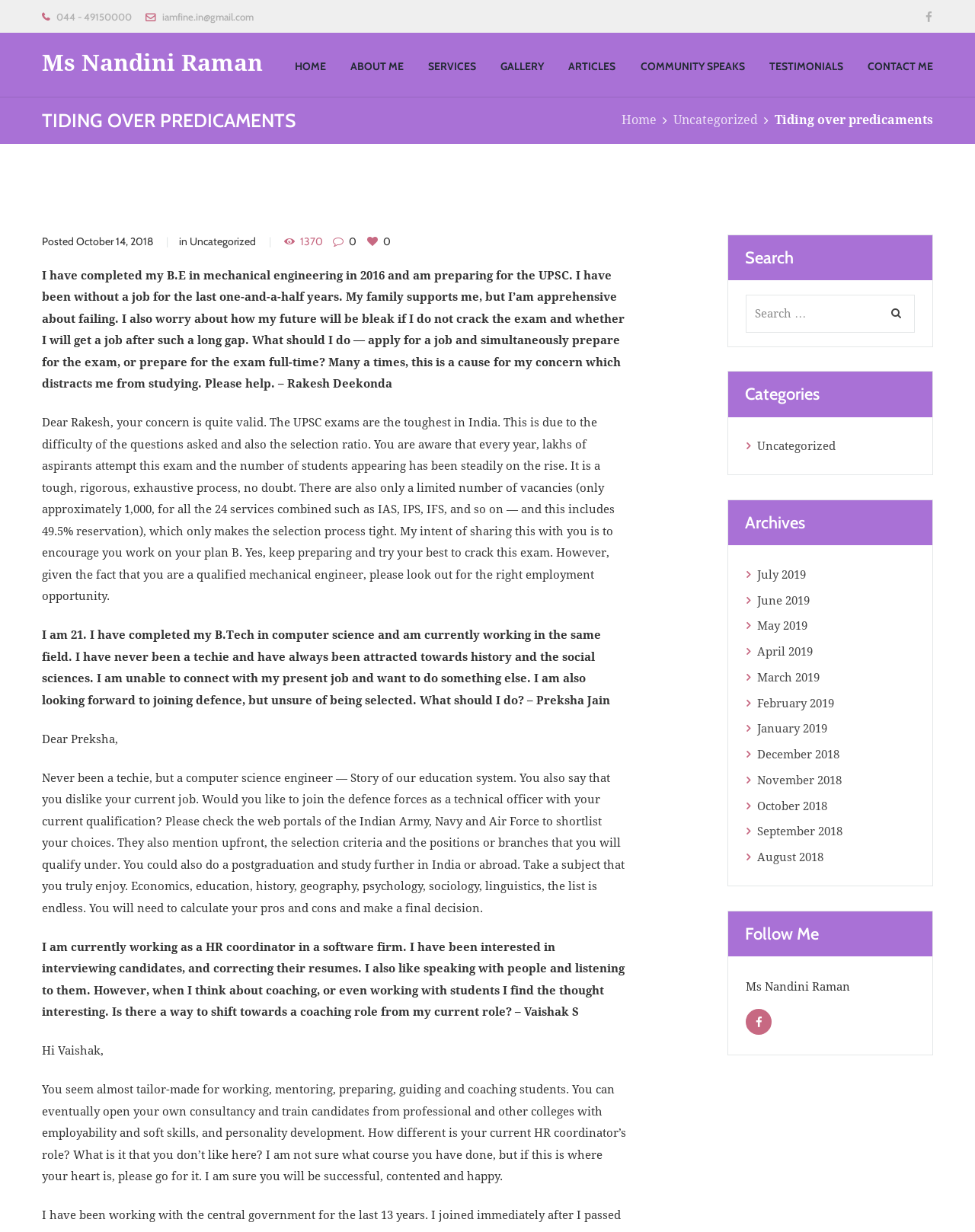Specify the bounding box coordinates of the area that needs to be clicked to achieve the following instruction: "Search for something".

[0.765, 0.239, 0.938, 0.27]